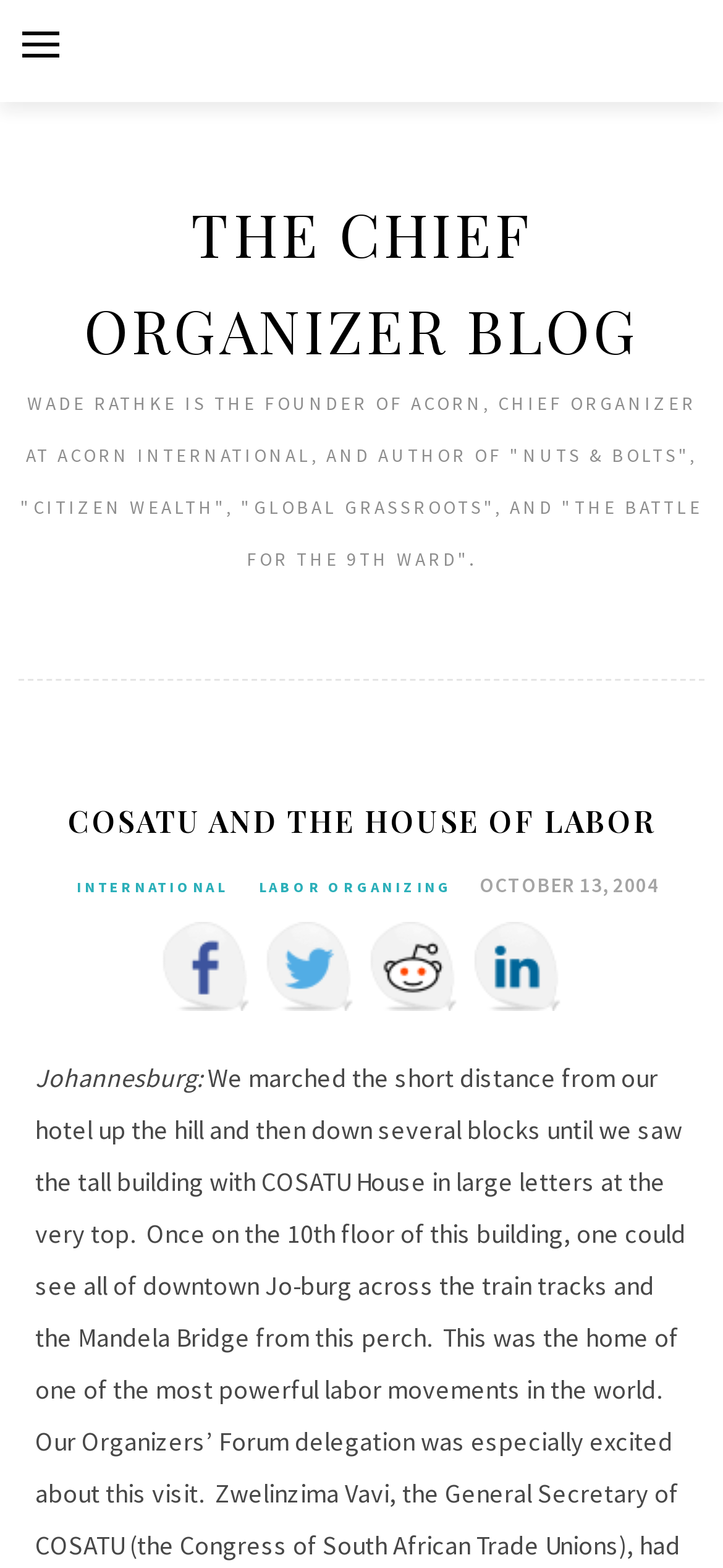Determine the bounding box coordinates of the region to click in order to accomplish the following instruction: "Share on Facebook". Provide the coordinates as four float numbers between 0 and 1, specifically [left, top, right, bottom].

[0.223, 0.588, 0.346, 0.645]